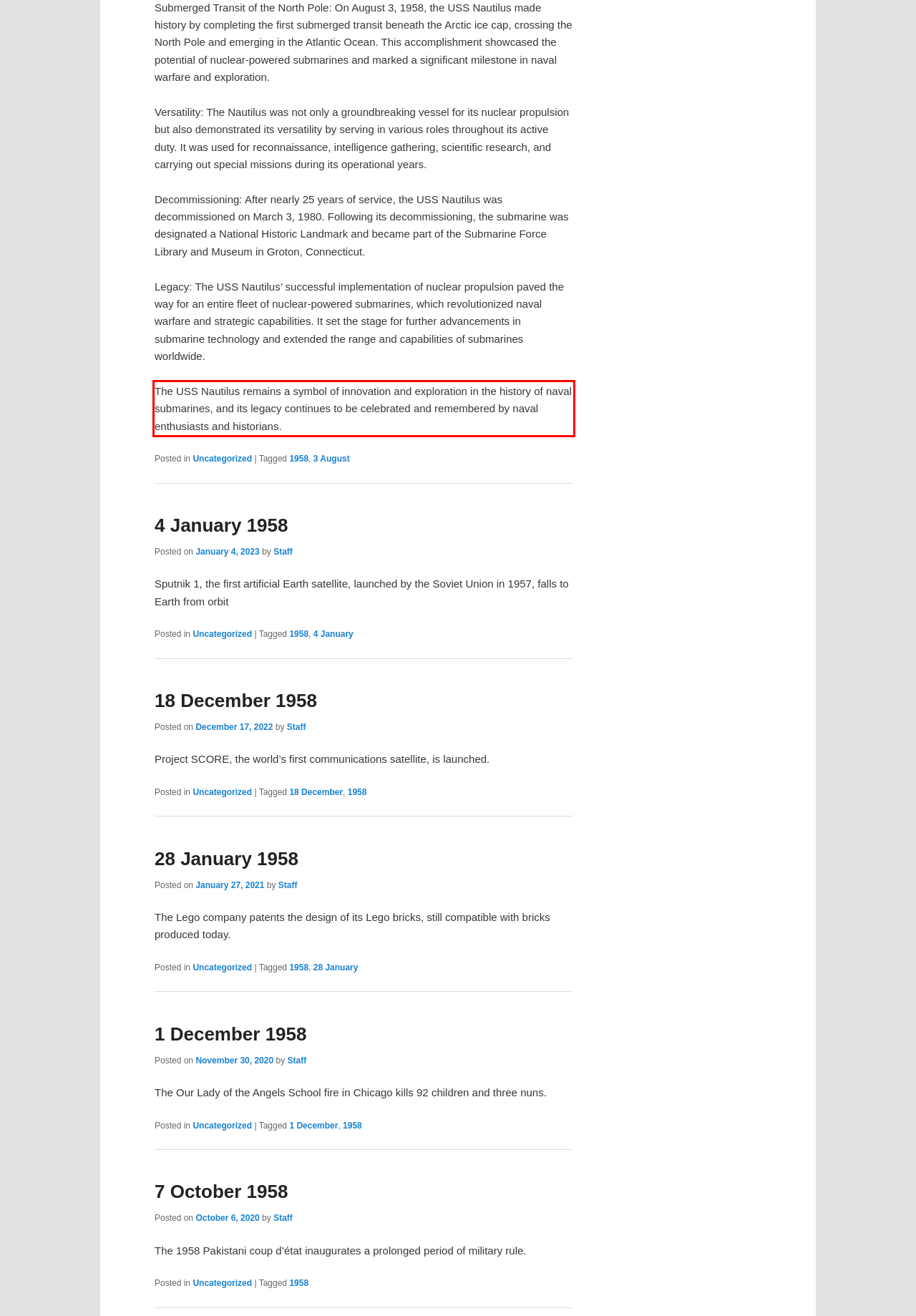Identify and extract the text within the red rectangle in the screenshot of the webpage.

The USS Nautilus remains a symbol of innovation and exploration in the history of naval submarines, and its legacy continues to be celebrated and remembered by naval enthusiasts and historians.